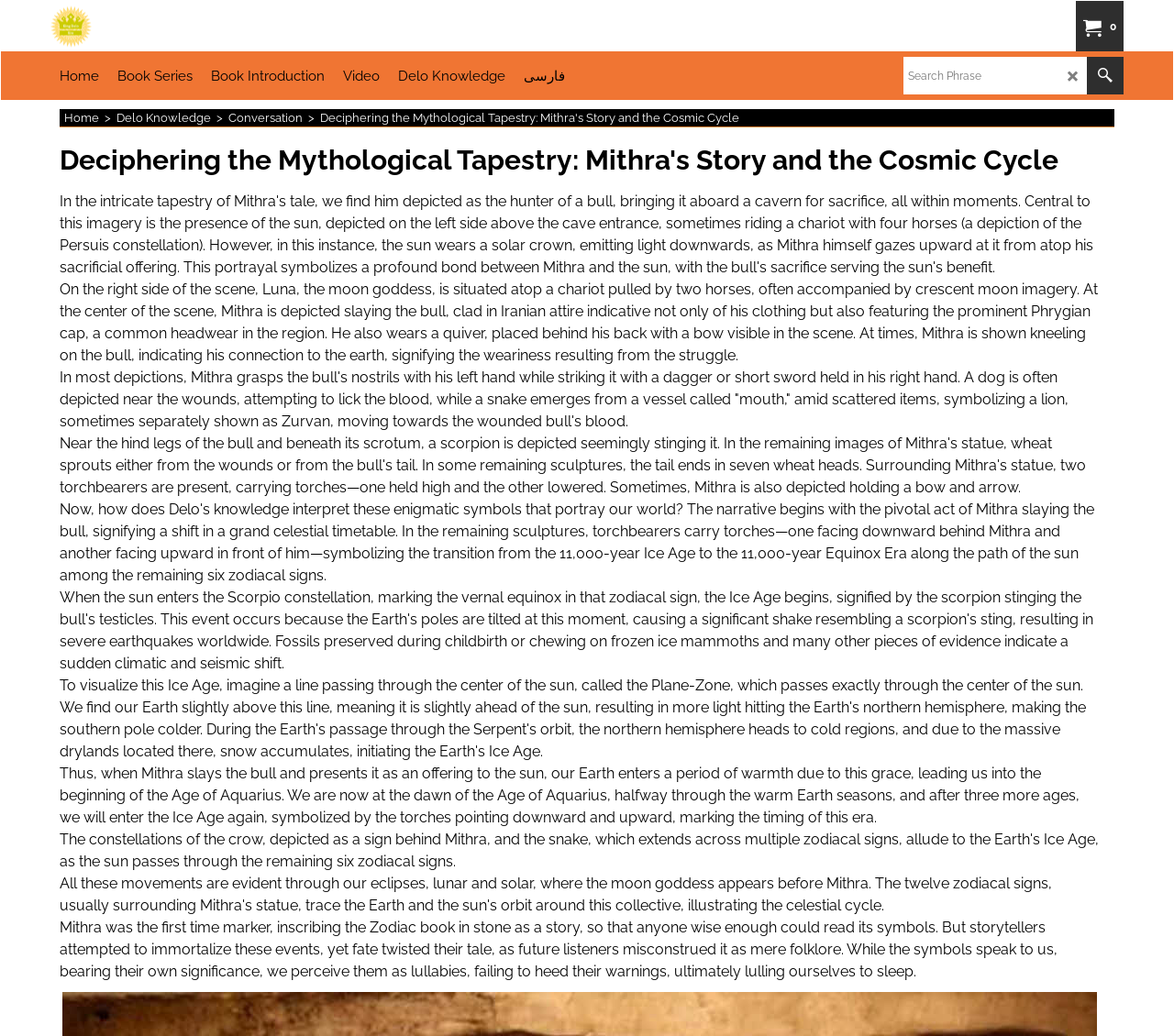Pinpoint the bounding box coordinates of the element you need to click to execute the following instruction: "Click the logo". The bounding box should be represented by four float numbers between 0 and 1, in the format [left, top, right, bottom].

[0.043, 0.005, 0.277, 0.045]